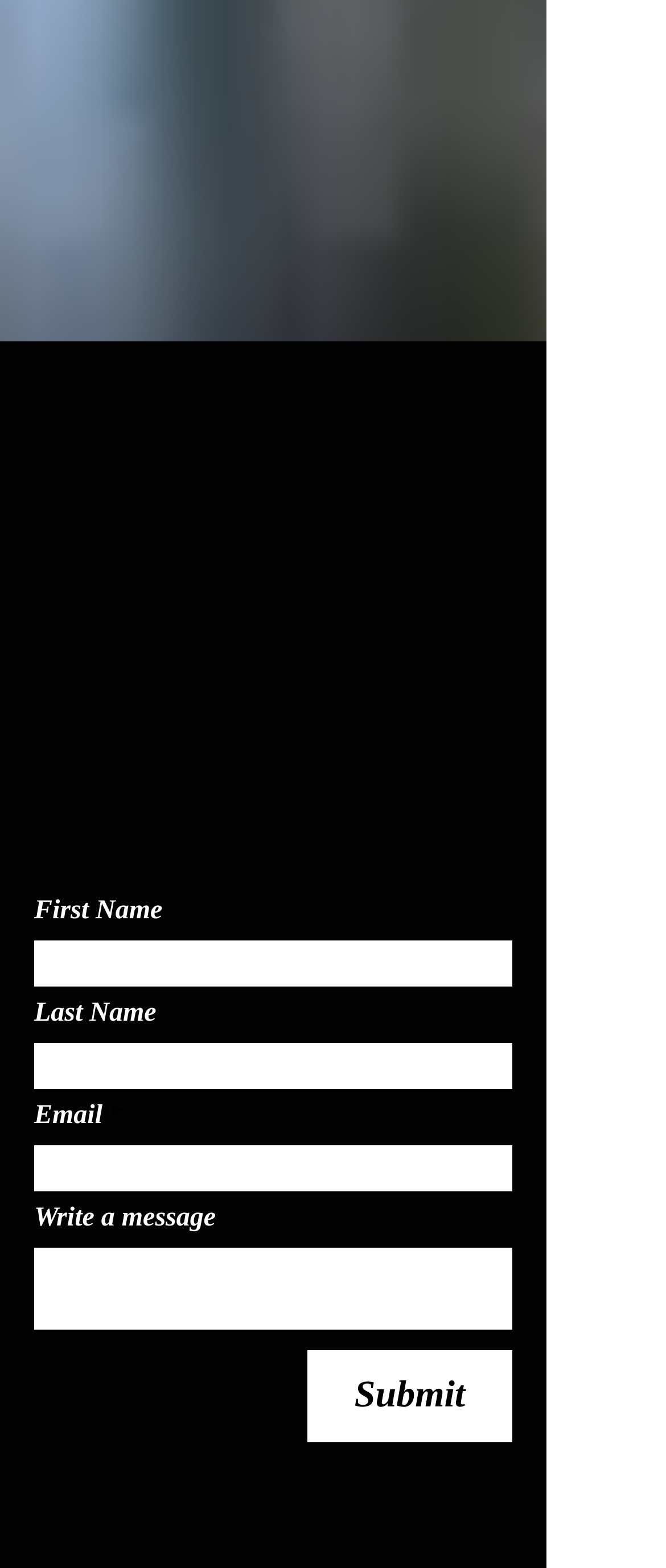What is the purpose of the form on the webpage? Based on the image, give a response in one word or a short phrase.

To send a message